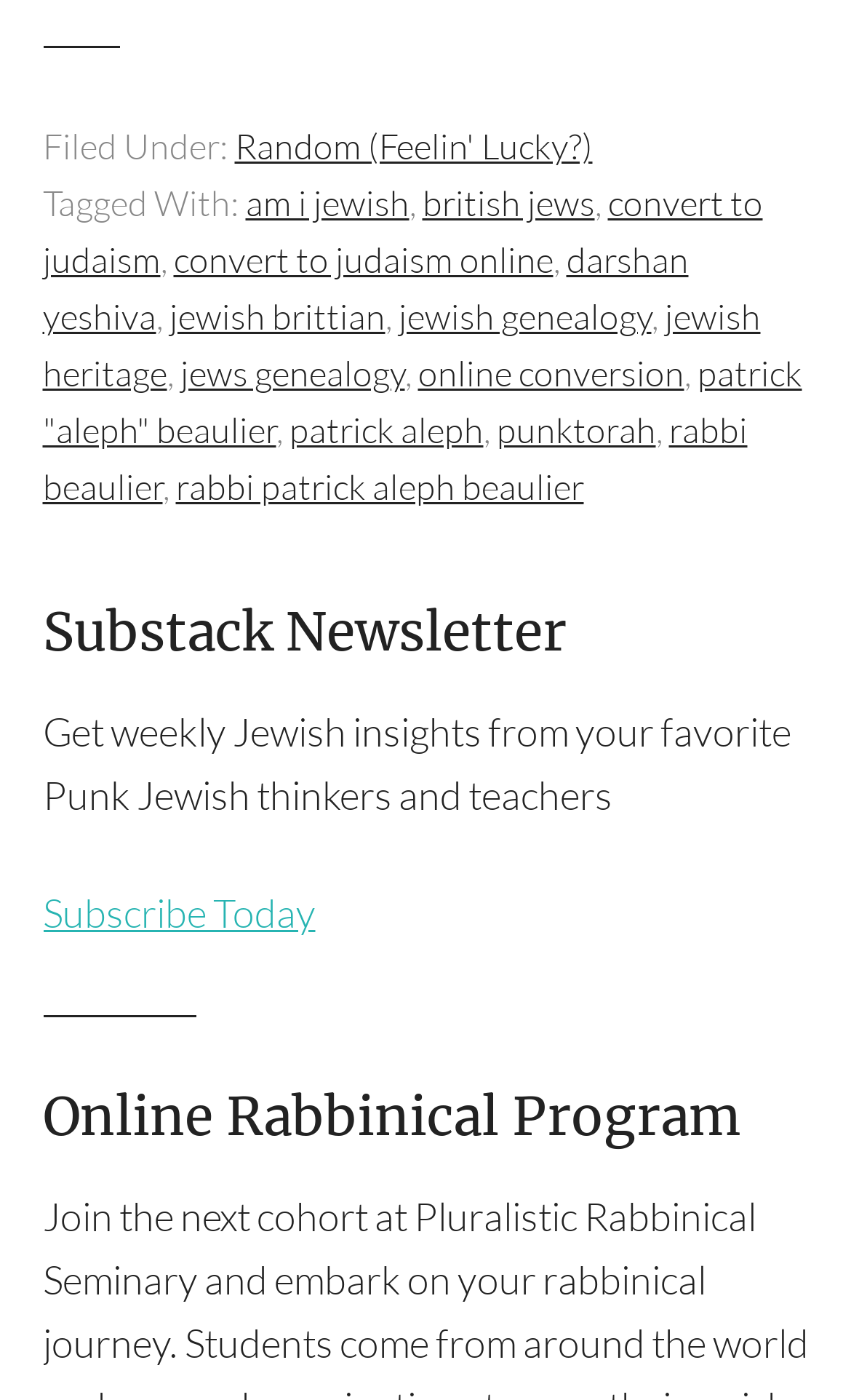What is the purpose of the 'Subscribe Today' button?
Using the visual information from the image, give a one-word or short-phrase answer.

To subscribe to the newsletter